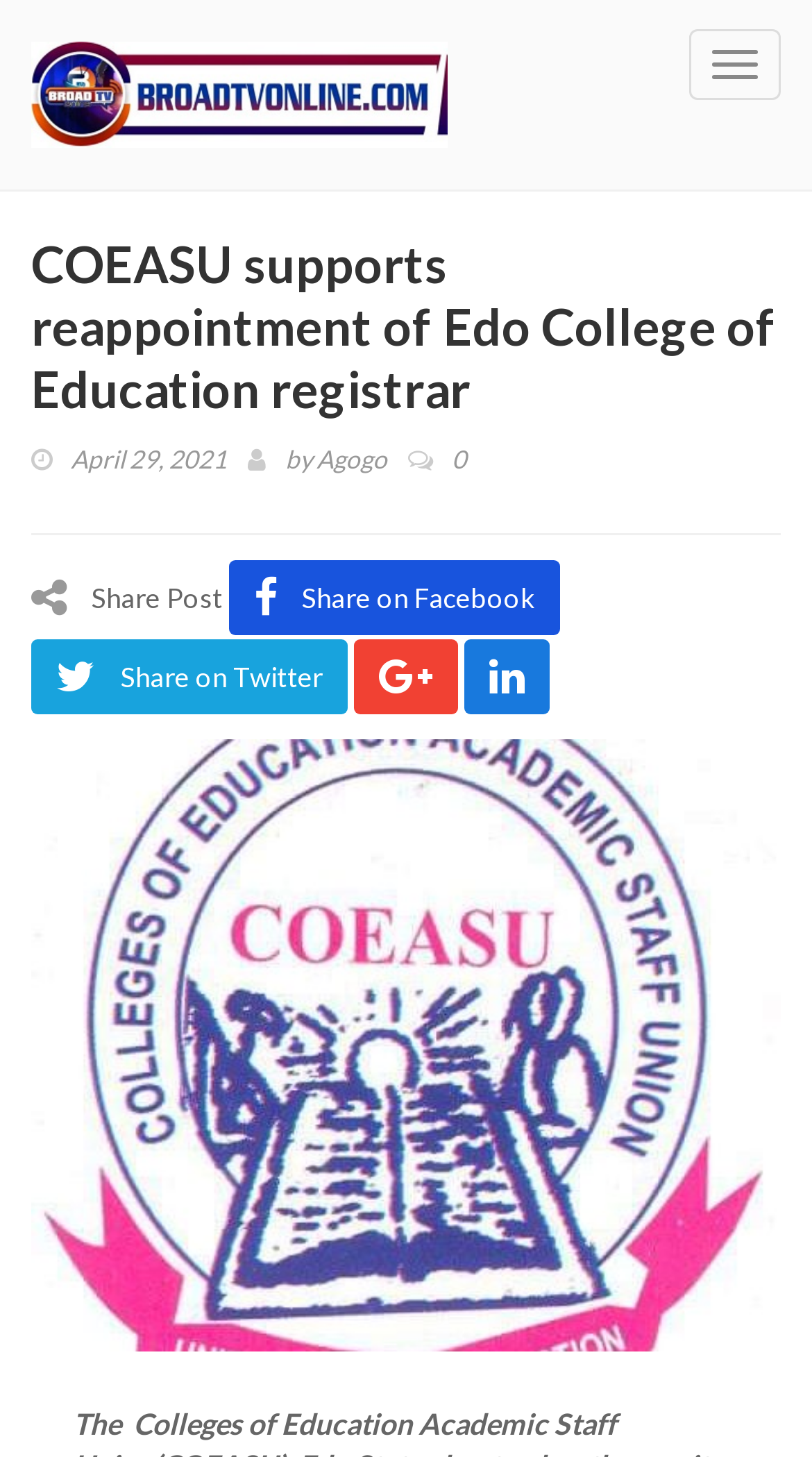Answer succinctly with a single word or phrase:
How many social media sharing options are available?

4